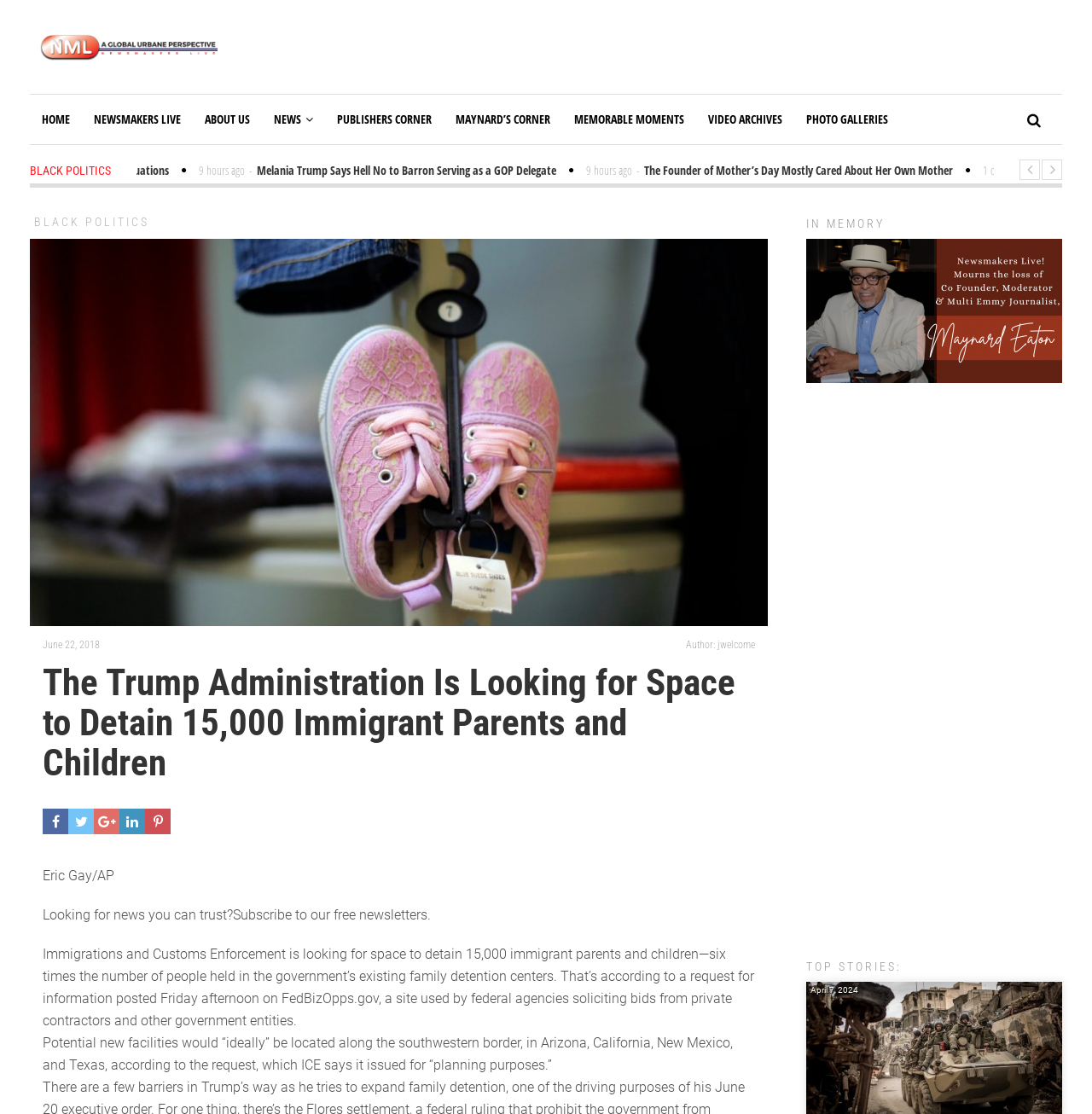Mark the bounding box of the element that matches the following description: "Author: jwelcome".

[0.628, 0.574, 0.691, 0.585]